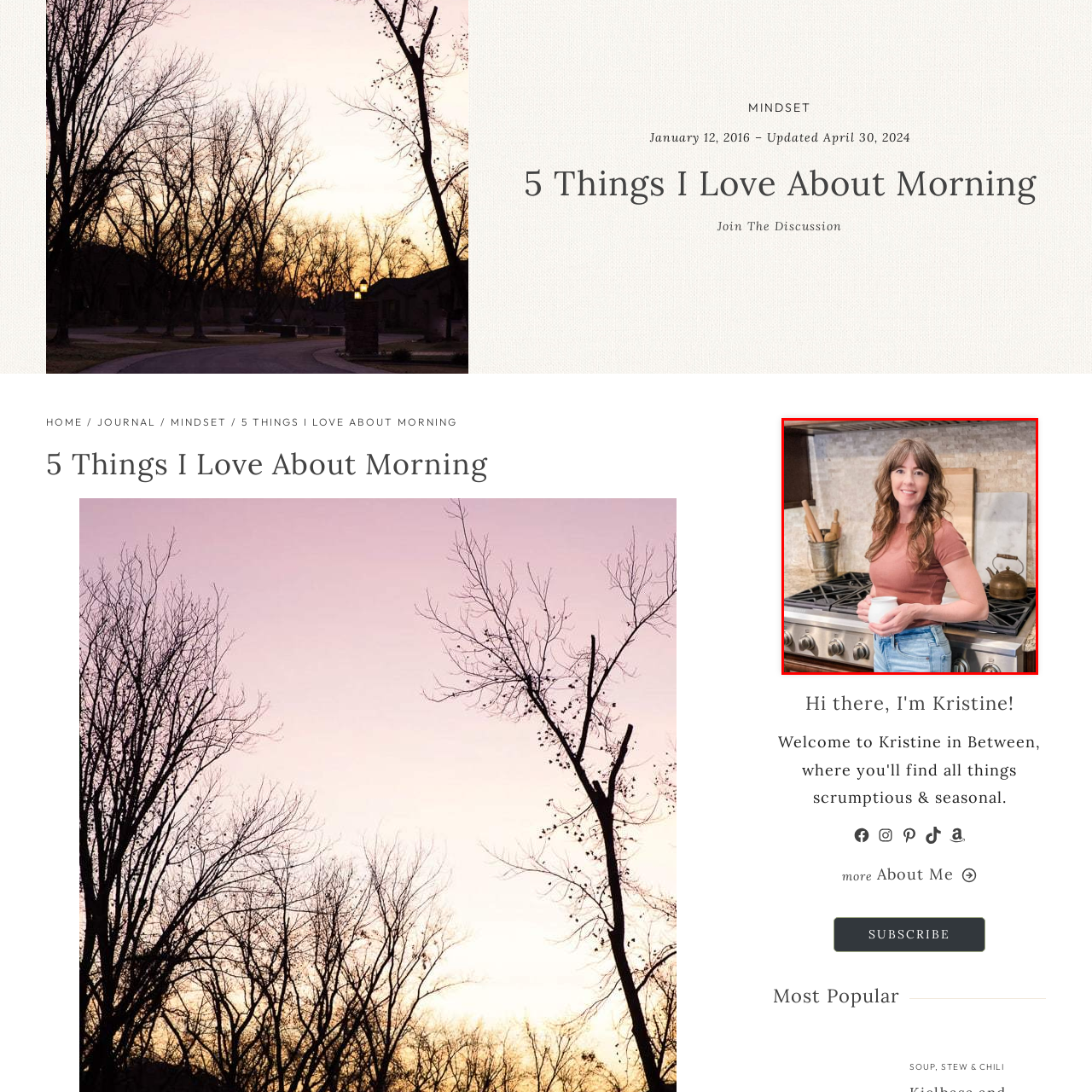Focus on the section within the red boundary and provide a detailed description.

The image features a woman named Kristine Underwood standing in her beautifully styled kitchen. She is holding a cup of coffee, embodying a welcoming and relaxed morning vibe. Kristine has long, wavy hair and is dressed in a casual, fitted brown top paired with light denim jeans. The kitchen showcases a modern design, with a sleek stove and elegant backsplash, complemented by light-colored cabinets and wooden accents. Various kitchen tools are artistically arranged in a tin can nearby, adding a cozy, lived-in feel to the space. This scene captures the essence of enjoying the simple pleasures of a morning routine.